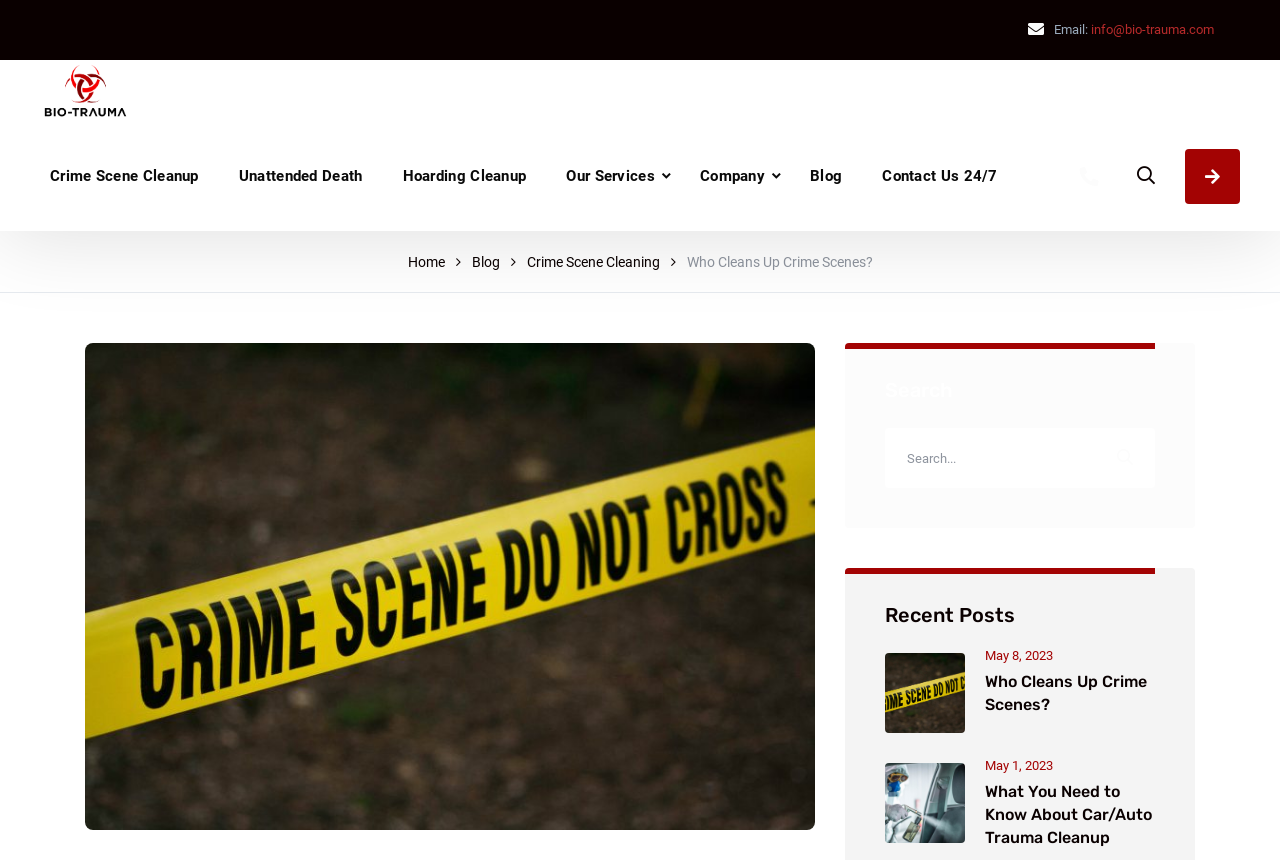Determine the bounding box coordinates for the clickable element required to fulfill the instruction: "Search for a topic". Provide the coordinates as four float numbers between 0 and 1, i.e., [left, top, right, bottom].

[0.691, 0.498, 0.902, 0.568]